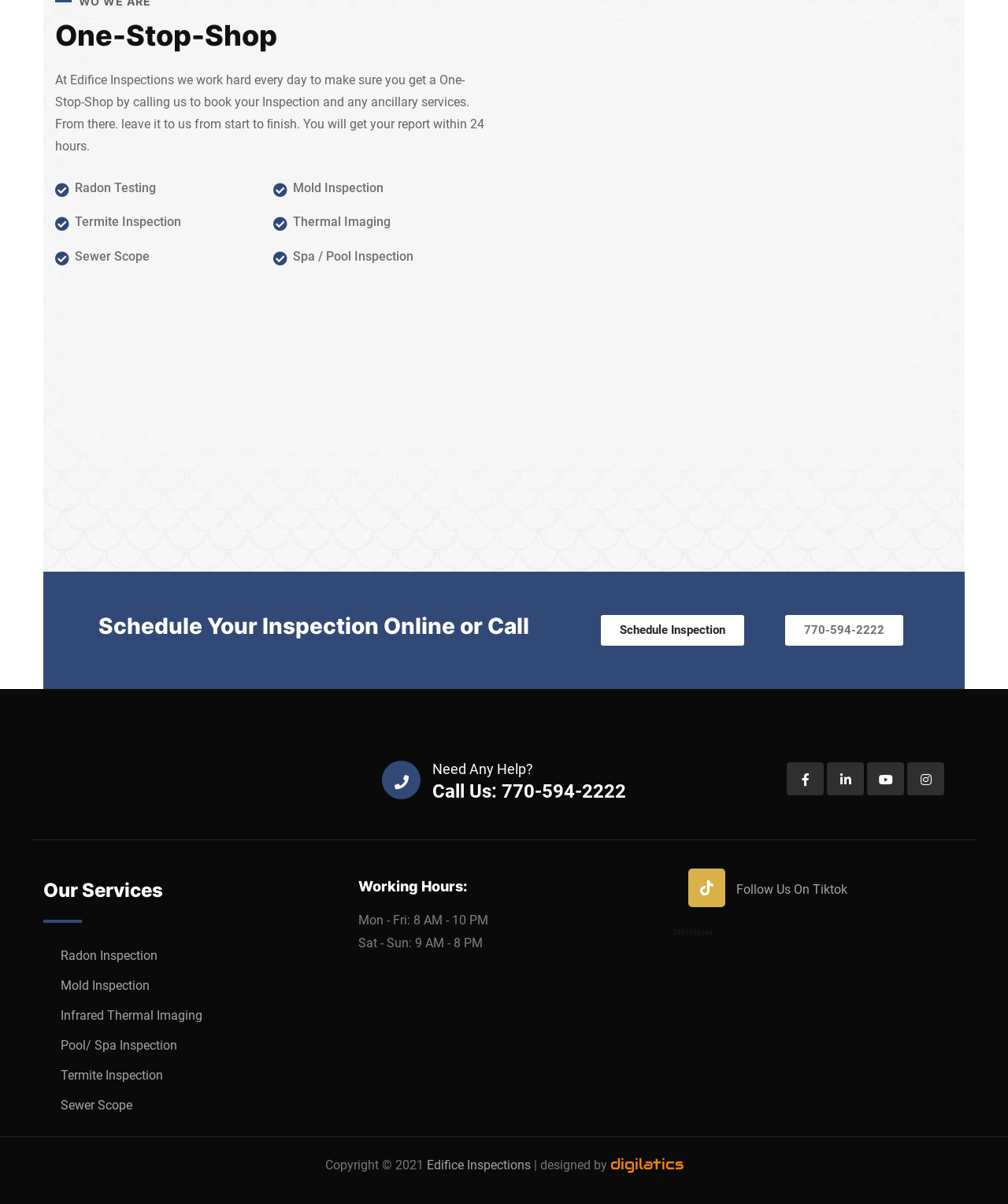Please respond to the question with a concise word or phrase:
What services are offered by Edifice Inspections?

Radon Testing, Mold Inspection, etc.